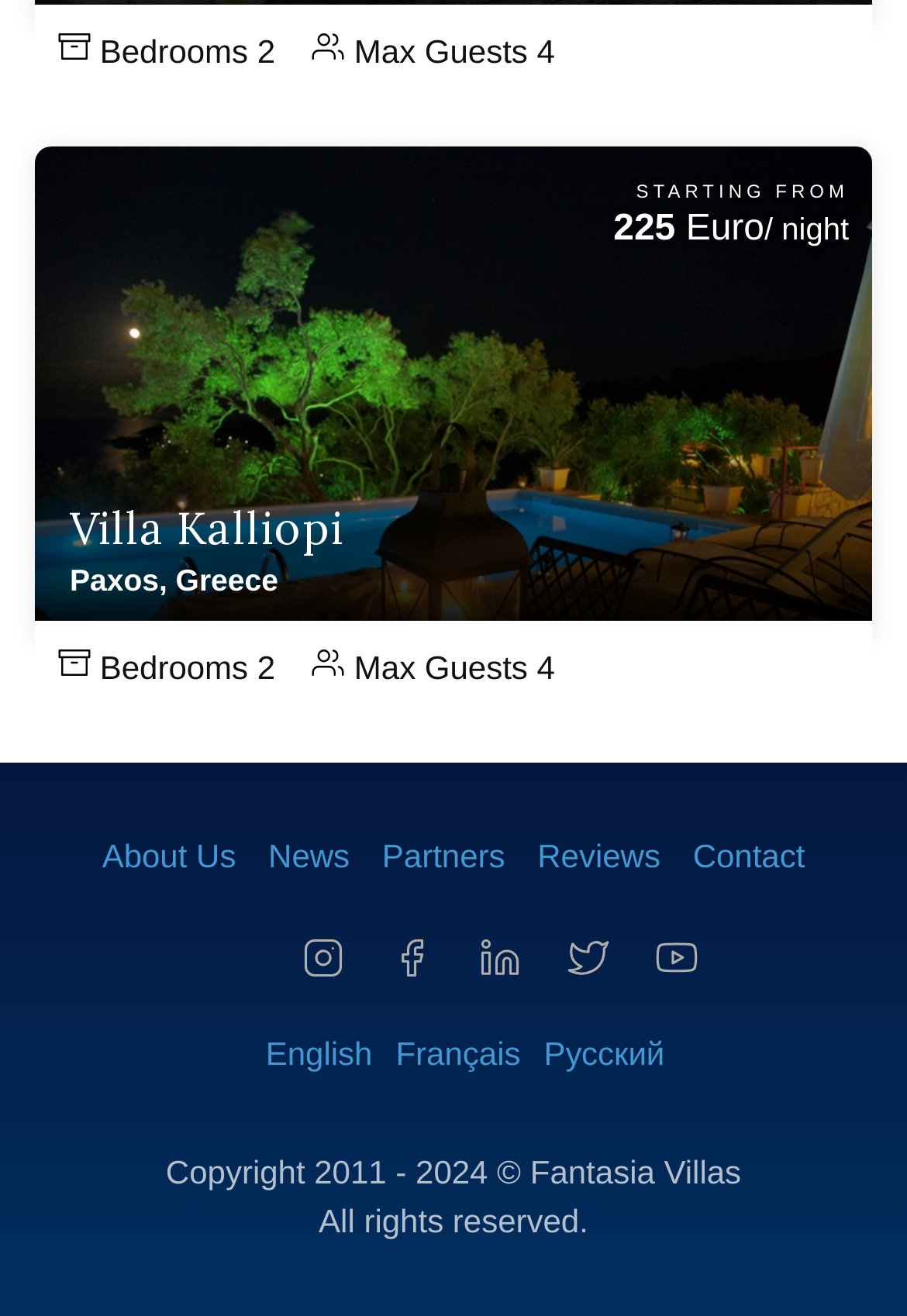What is the copyright year range for Fantasia Villas?
Using the information presented in the image, please offer a detailed response to the question.

The copyright year range for Fantasia Villas can be found in the footer section of the webpage, where it is stated as 'Copyright 2011 - 2024 © Fantasia Villas'.